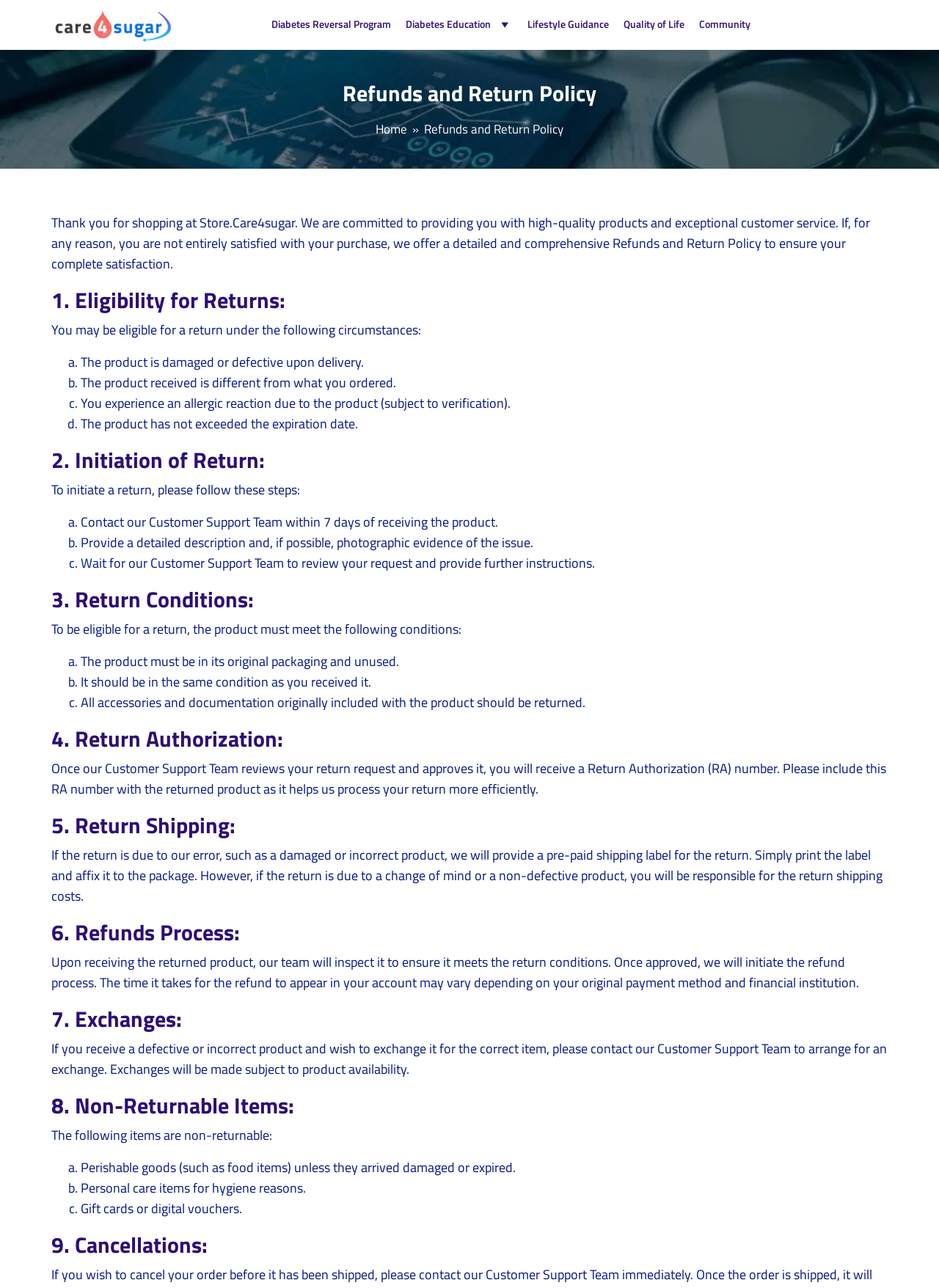Provide a brief response in the form of a single word or phrase:
What type of items are non-returnable?

Perishable goods, personal care items, and gift cards